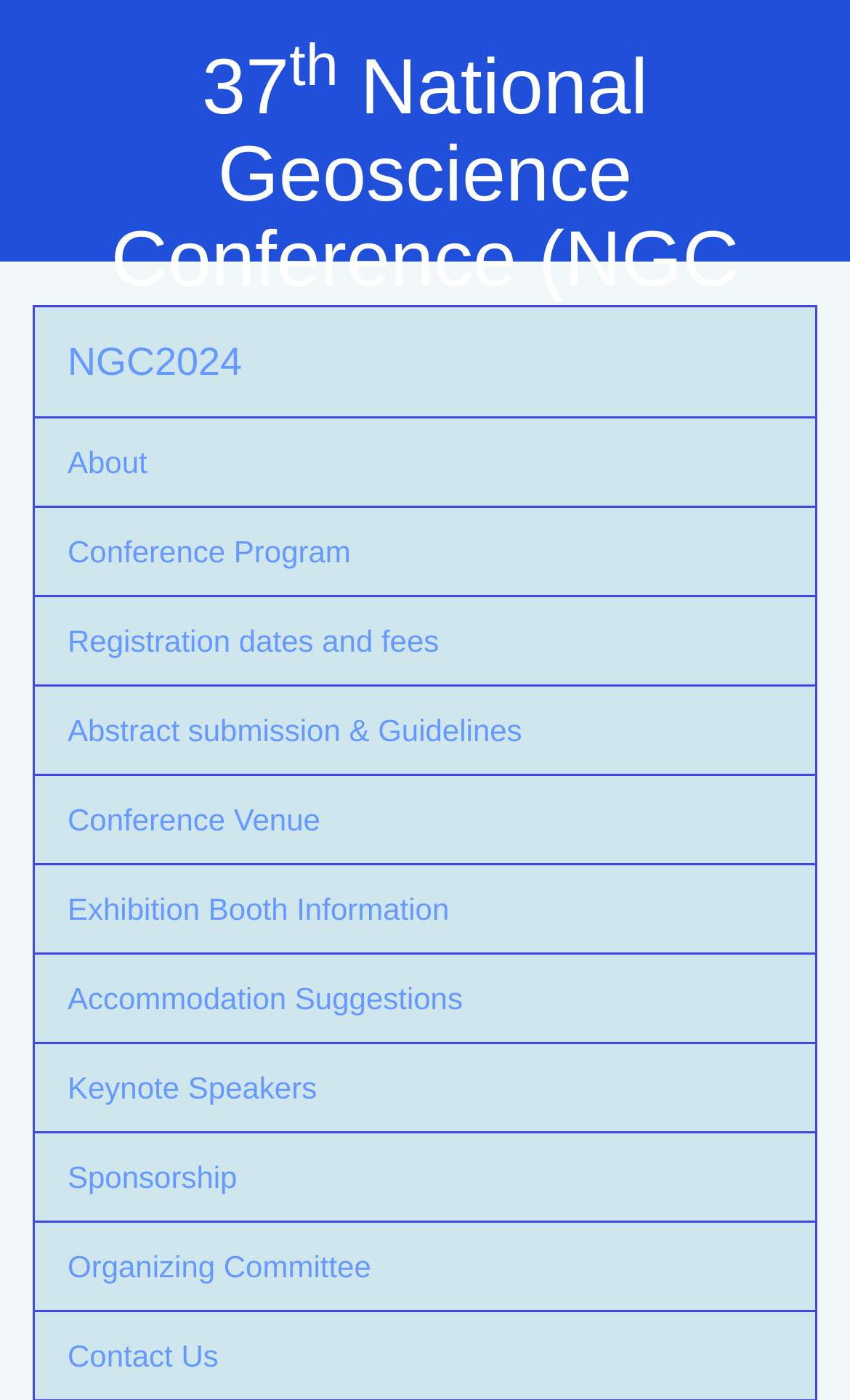Determine the bounding box coordinates for the region that must be clicked to execute the following instruction: "Get information about keynote speakers".

[0.041, 0.746, 0.959, 0.808]